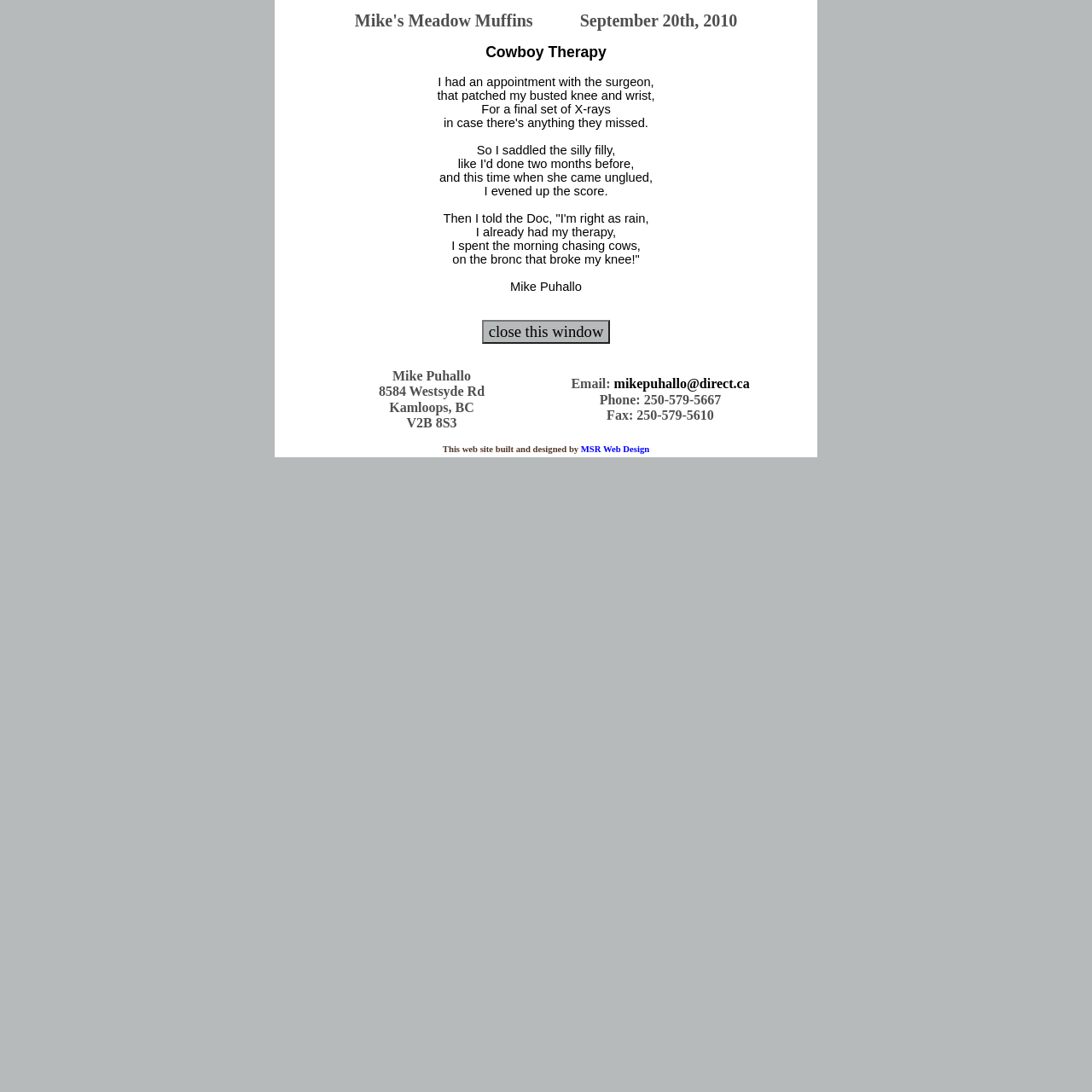Provide a one-word or brief phrase answer to the question:
What is the phone number of the author?

250-579-5667